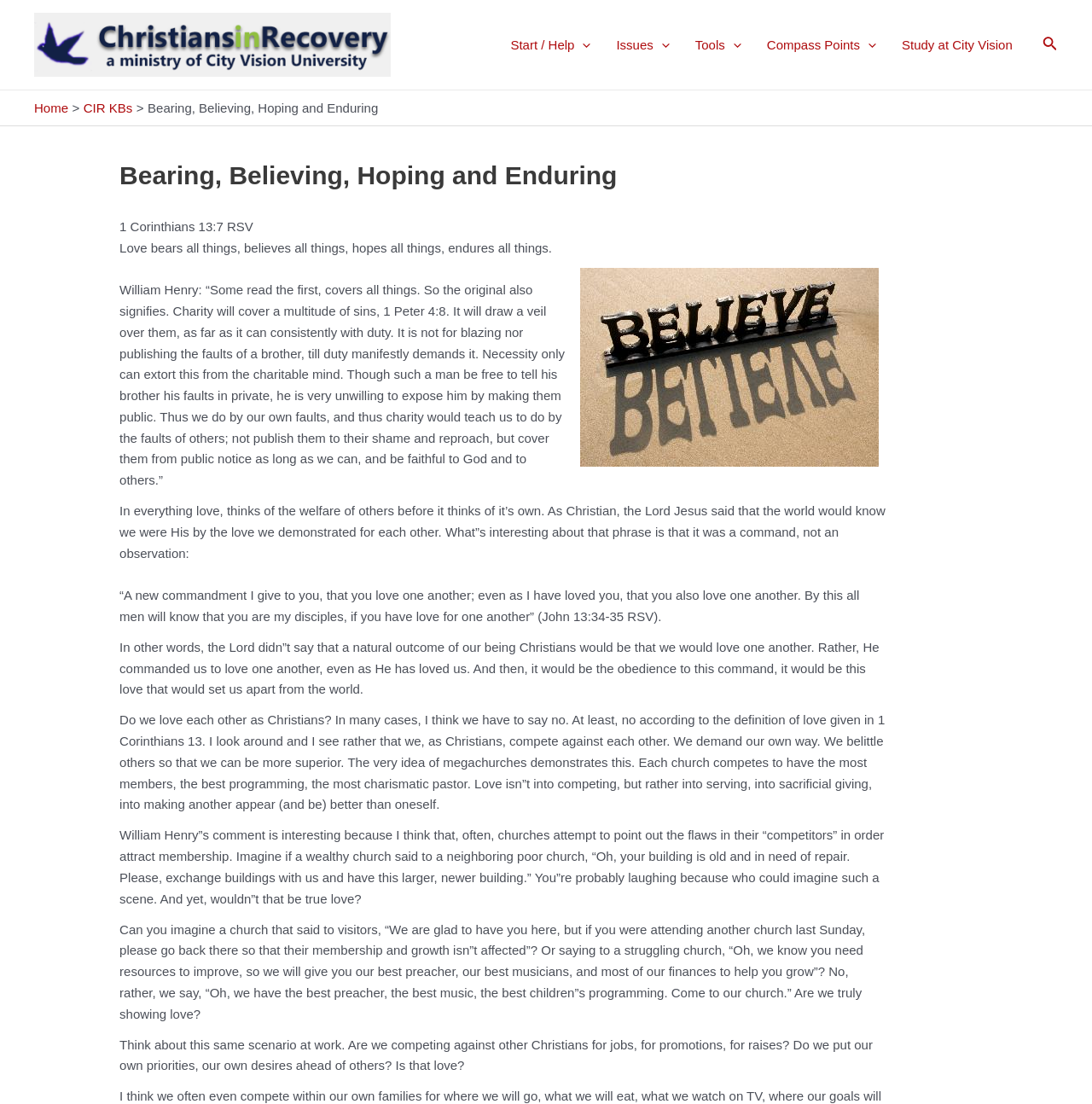Please provide the bounding box coordinates for the element that needs to be clicked to perform the instruction: "Toggle the Start / Help Menu". The coordinates must consist of four float numbers between 0 and 1, formatted as [left, top, right, bottom].

[0.456, 0.014, 0.553, 0.068]